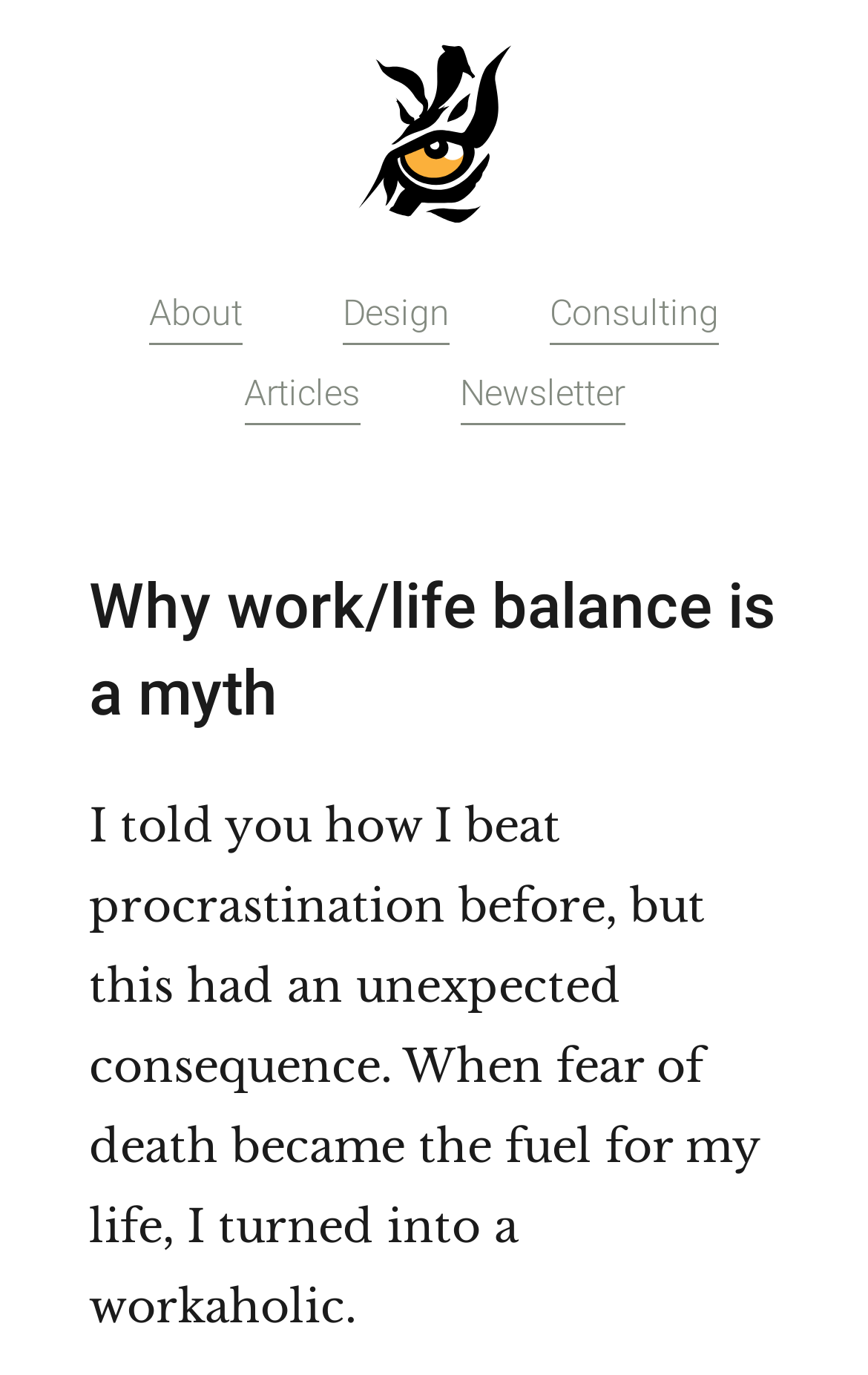What is the author's name?
We need a detailed and exhaustive answer to the question. Please elaborate.

The author's name is found in the root element 'Why work/life balance is a myth - Alex Reyes', which indicates that the author's name is Alex Reyes.